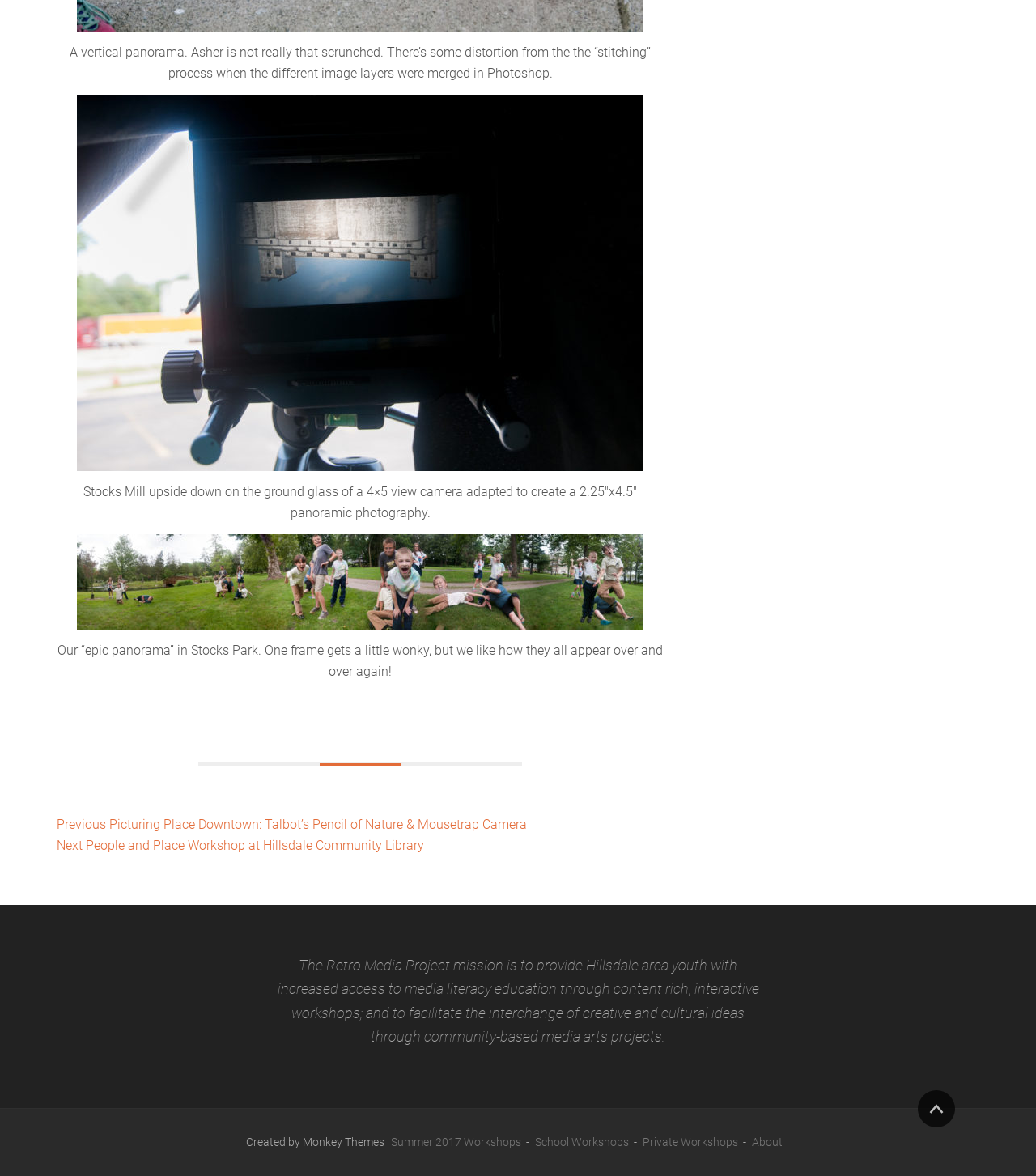Specify the bounding box coordinates of the area to click in order to follow the given instruction: "View next post."

[0.055, 0.712, 0.409, 0.725]